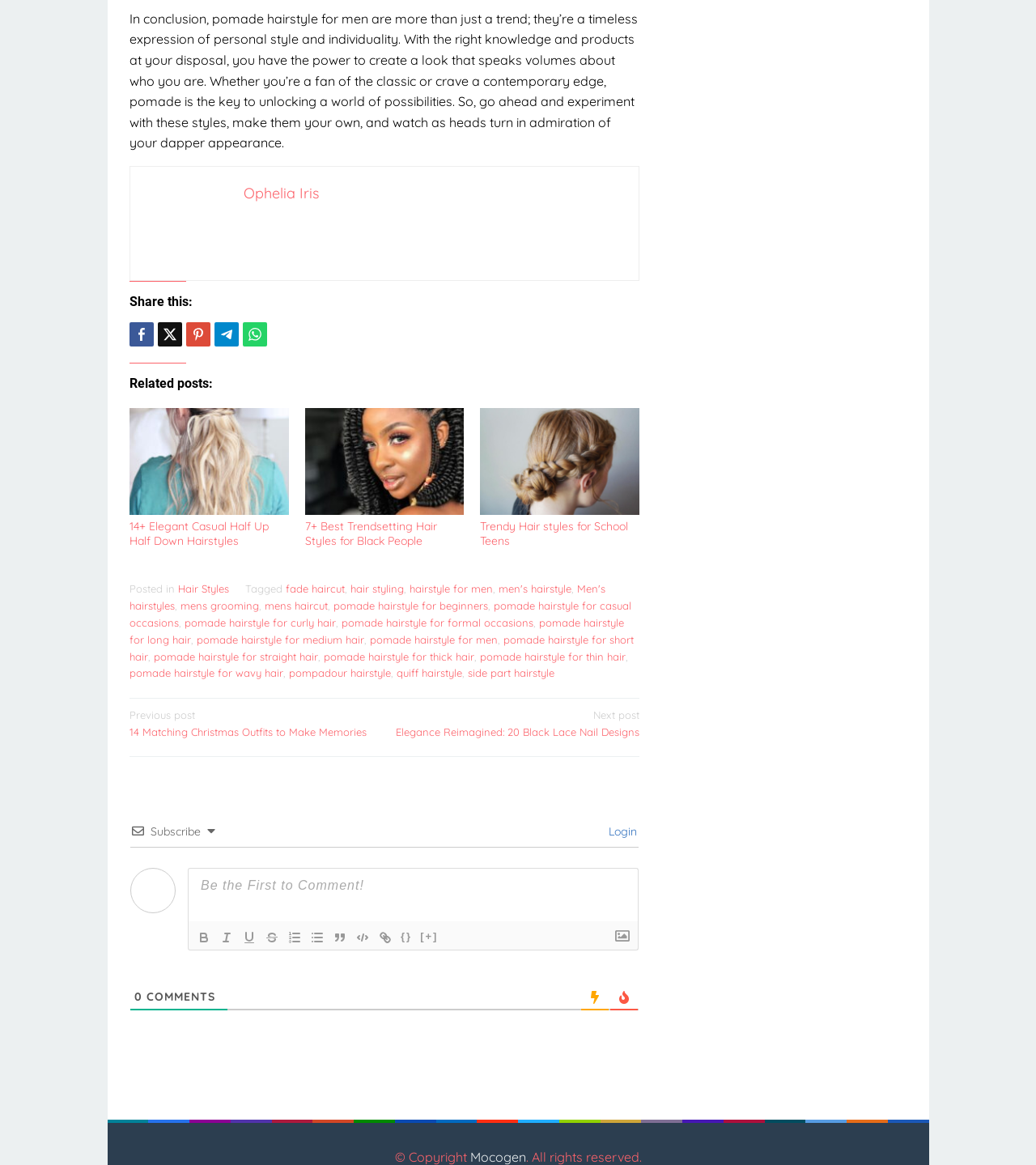Refer to the image and provide a thorough answer to this question:
What is the topic of the article?

Based on the content of the article, it appears to be discussing the topic of pomade hairstyle for men, providing information on how to create a look that speaks volumes about one's personal style and individuality.